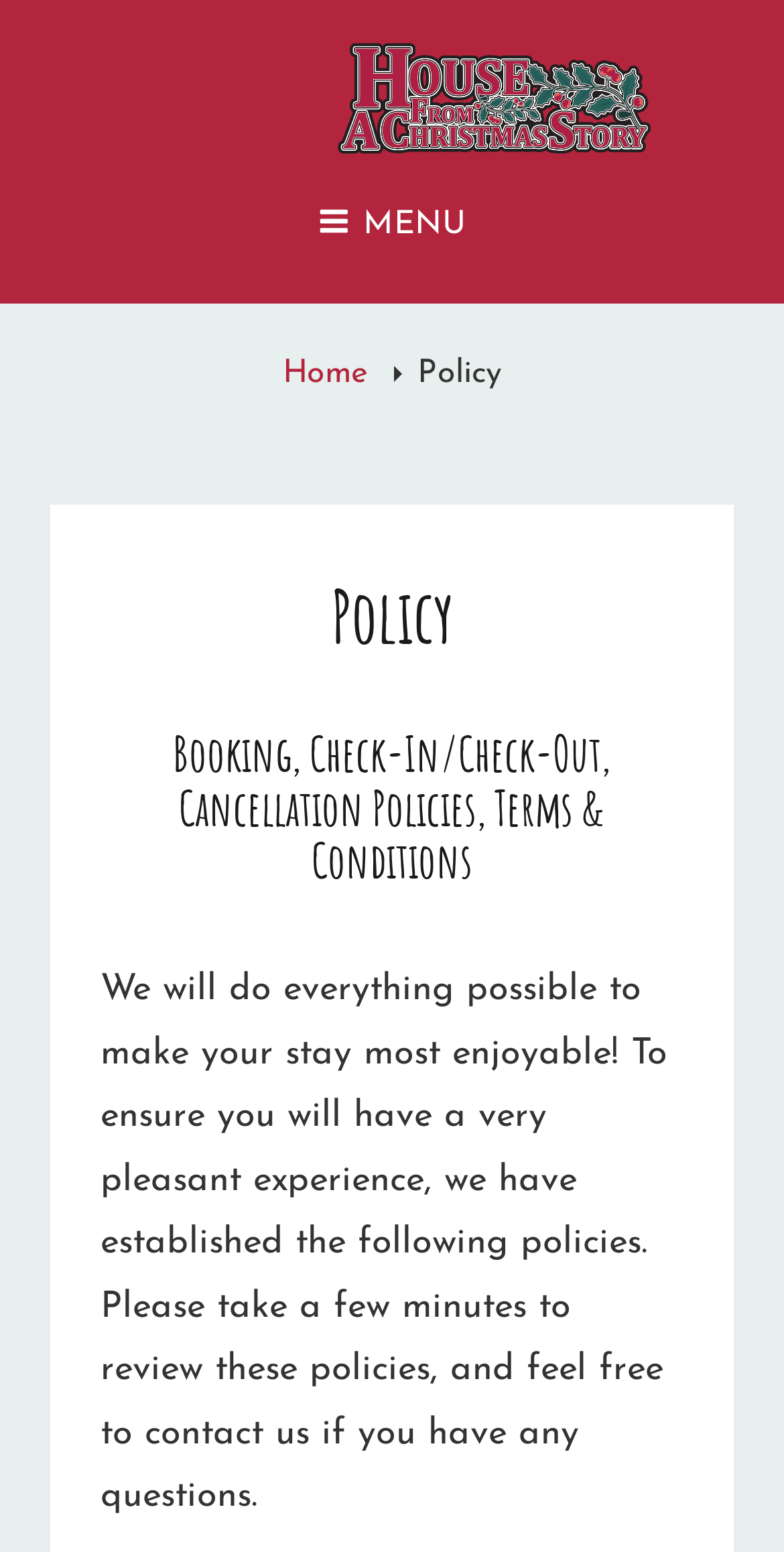Offer an in-depth caption of the entire webpage.

The webpage is about the policies of a vacation rental, specifically "housefromachristmasstory.com". At the top left of the page, there is a link to the website's homepage, accompanied by an image of the same logo. Below this, there is a button labeled "MENU" that is not expanded. 

To the right of the "MENU" button, there are two links, one labeled "Home" and another with the title "Policy". The "Policy" link is also a header that spans the width of the page, with a larger heading "Policy" above a subheading "Booking, Check-In/Check-Out, Cancellation Policies, Terms & Conditions". 

Below the headings, there is a paragraph of text that explains the purpose of the policies, stating that the website will do everything possible to make the user's stay enjoyable and that they have established certain policies to ensure a pleasant experience.